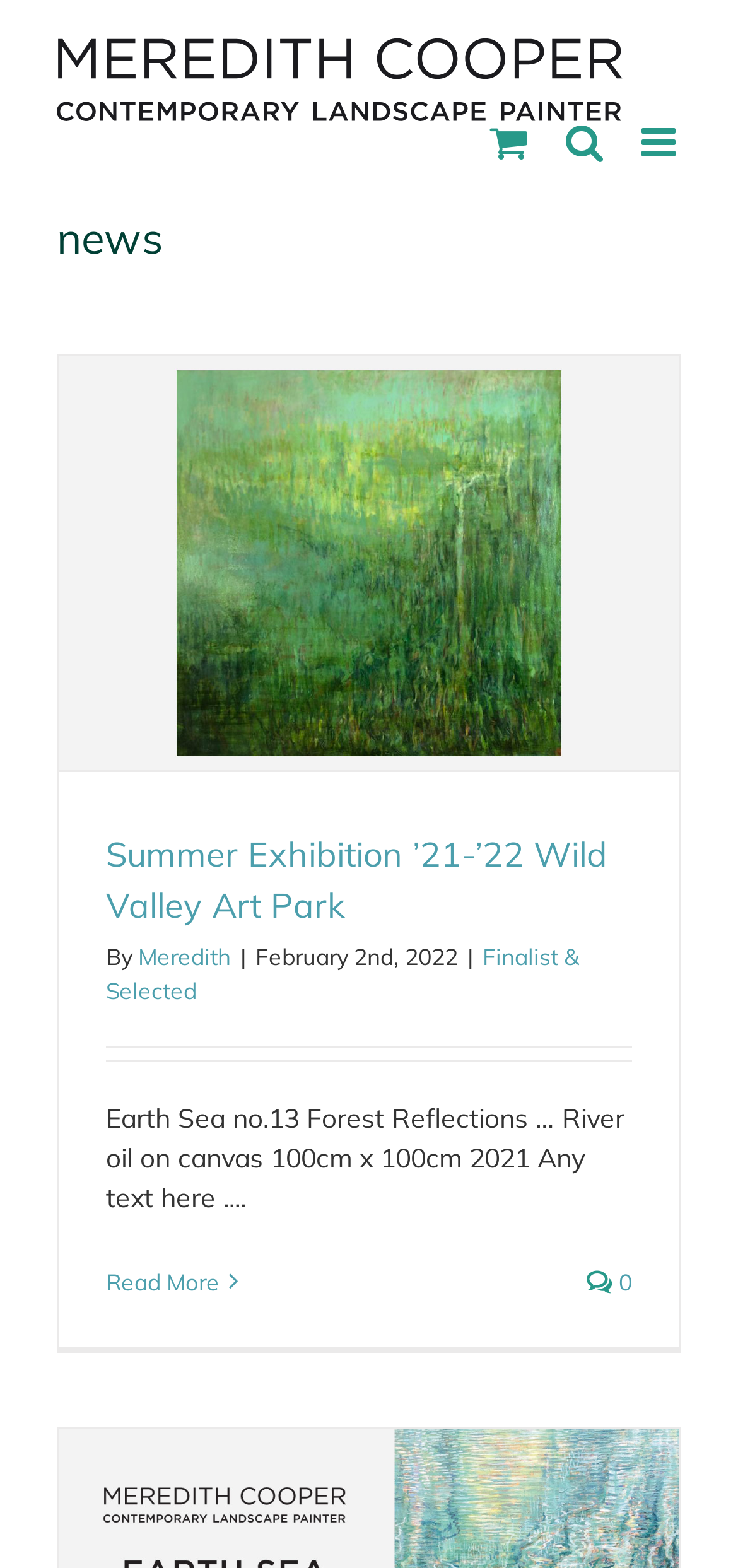Predict the bounding box coordinates of the area that should be clicked to accomplish the following instruction: "Read more about Summer Exhibition ’21-’22 Wild Valley Art Park". The bounding box coordinates should consist of four float numbers between 0 and 1, i.e., [left, top, right, bottom].

[0.144, 0.808, 0.297, 0.826]